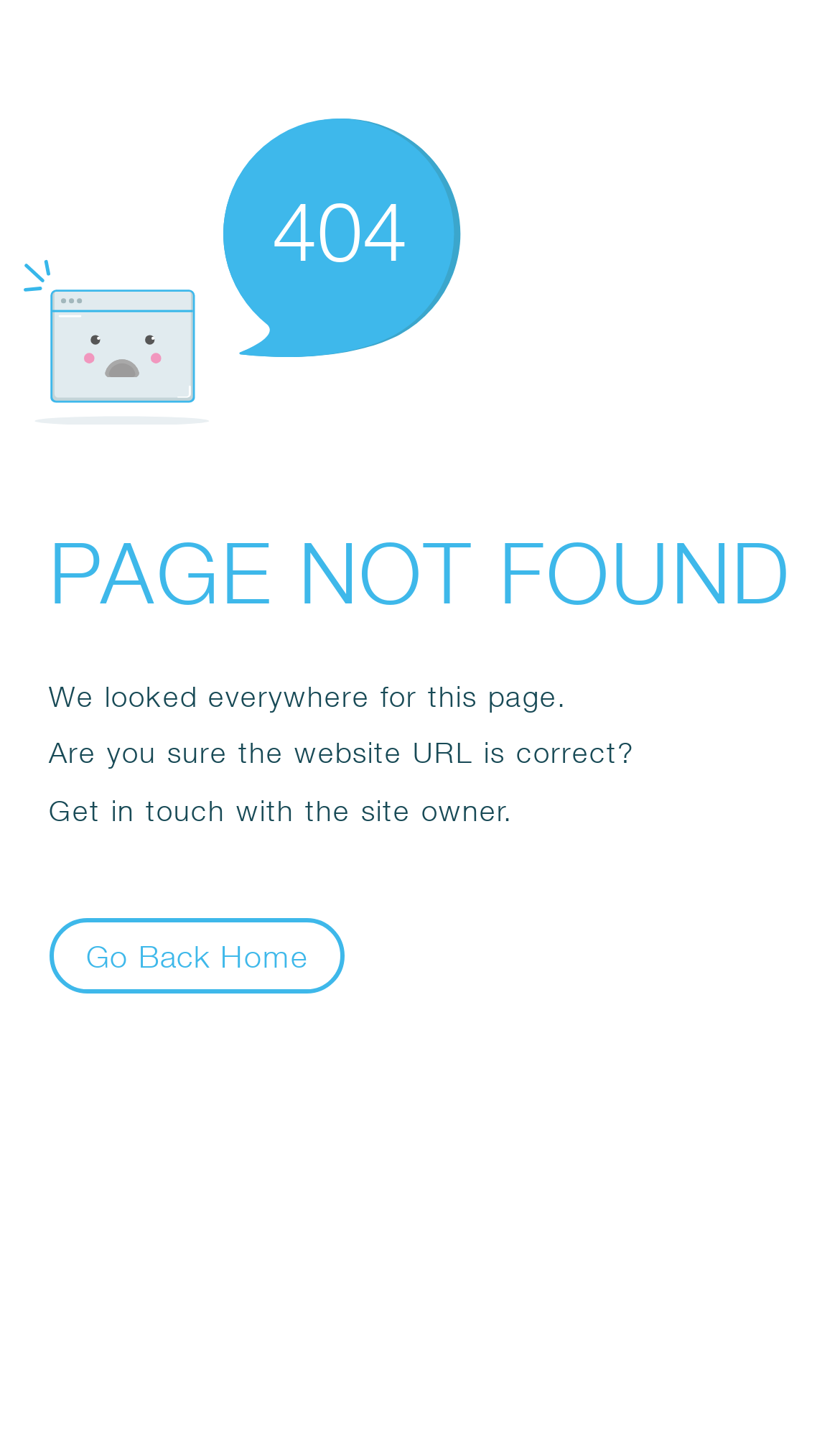Write an exhaustive caption that covers the webpage's main aspects.

The webpage displays an error message, indicating that the page was not found. At the top left of the page, there is a small icon represented by an SVG element. Below the icon, a large "404" text is prominently displayed. 

The main error message "PAGE NOT FOUND" is centered on the page, in a relatively large font size. 

Below the main error message, there are three paragraphs of text. The first paragraph reads "We looked everywhere for this page." The second paragraph asks "Are you sure the website URL is correct?" The third paragraph suggests "Get in touch with the site owner." 

At the bottom of the page, there is a button labeled "Go Back Home", which is centered and slightly below the last paragraph of text.